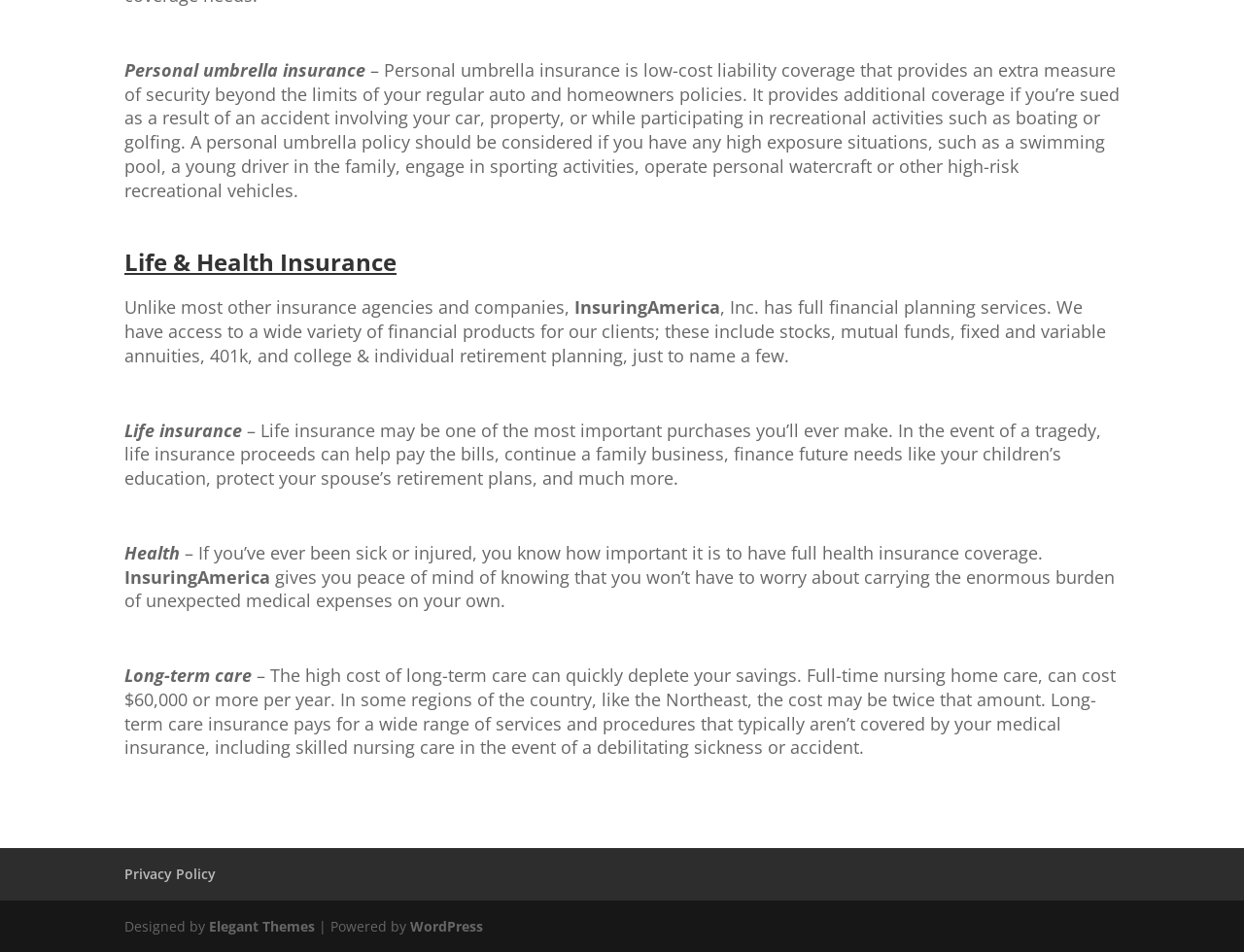Give a short answer using one word or phrase for the question:
What is the cost of full-time nursing home care per year?

$60,000 or more